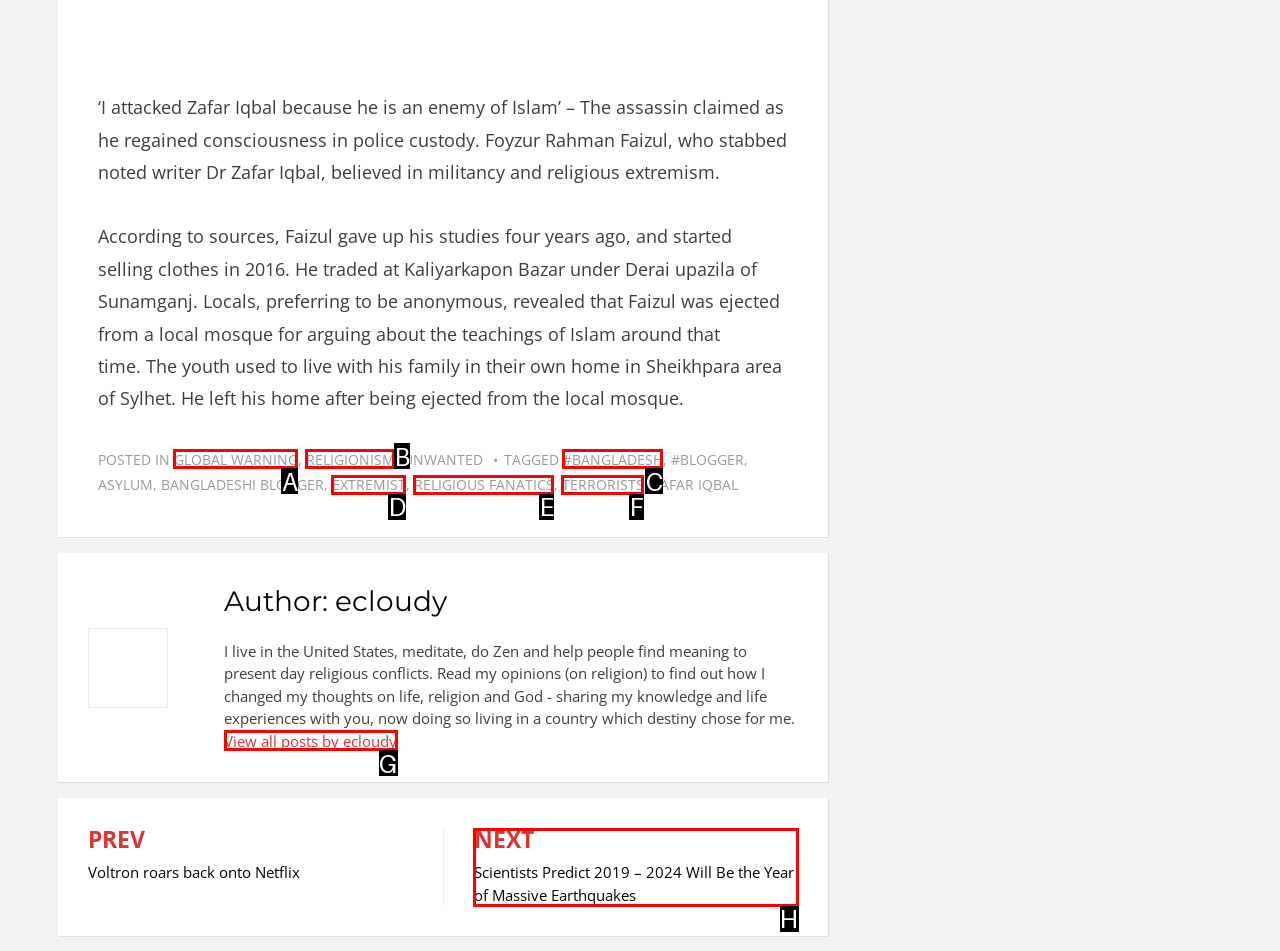Select the HTML element that matches the description: #bangladesh
Respond with the letter of the correct choice from the given options directly.

C